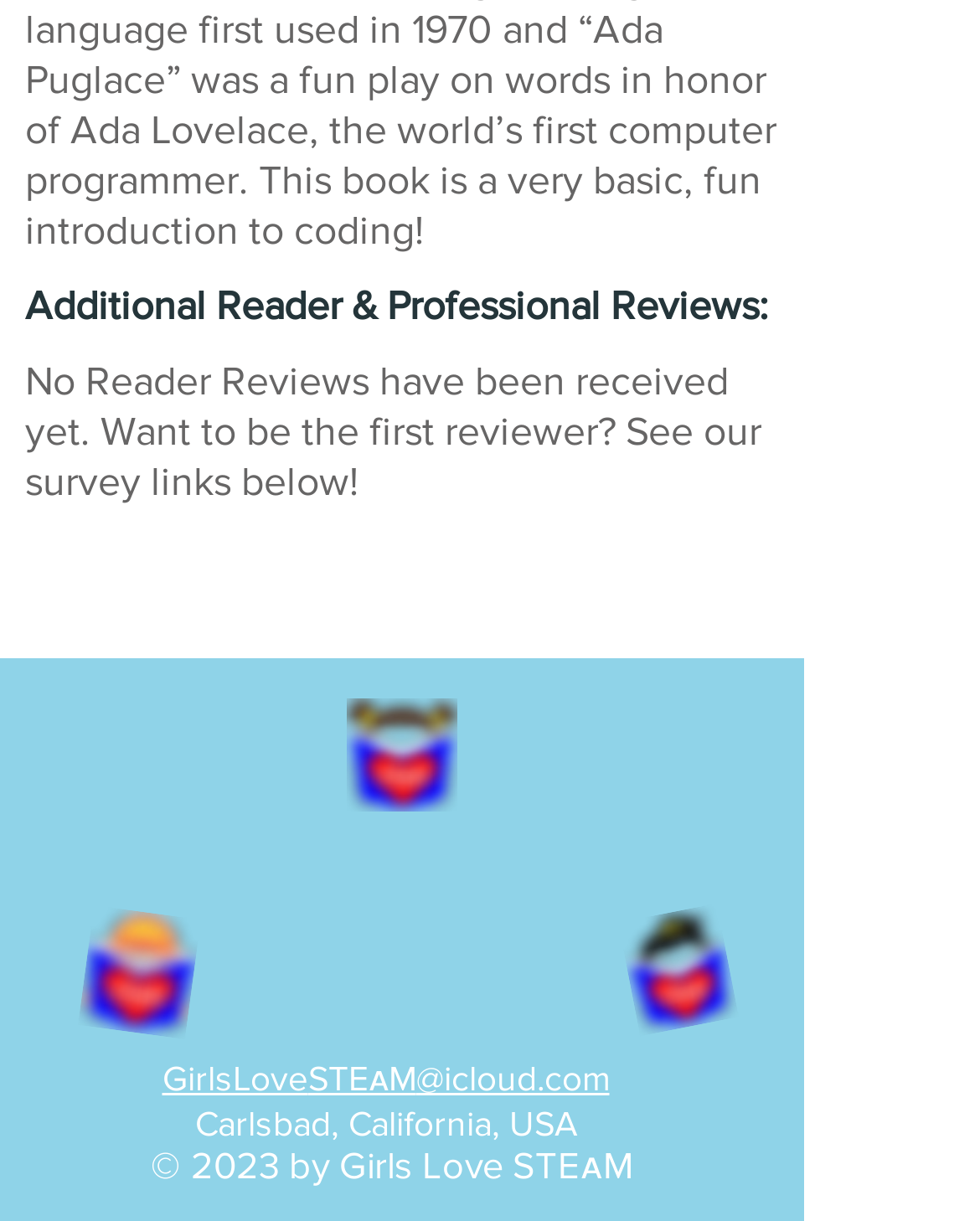What is the copyright year of the website?
Using the image as a reference, answer the question in detail.

I found the copyright year of the website by reading the static text '© 2023 by Girls Lo' which is located at the bottom of the webpage.